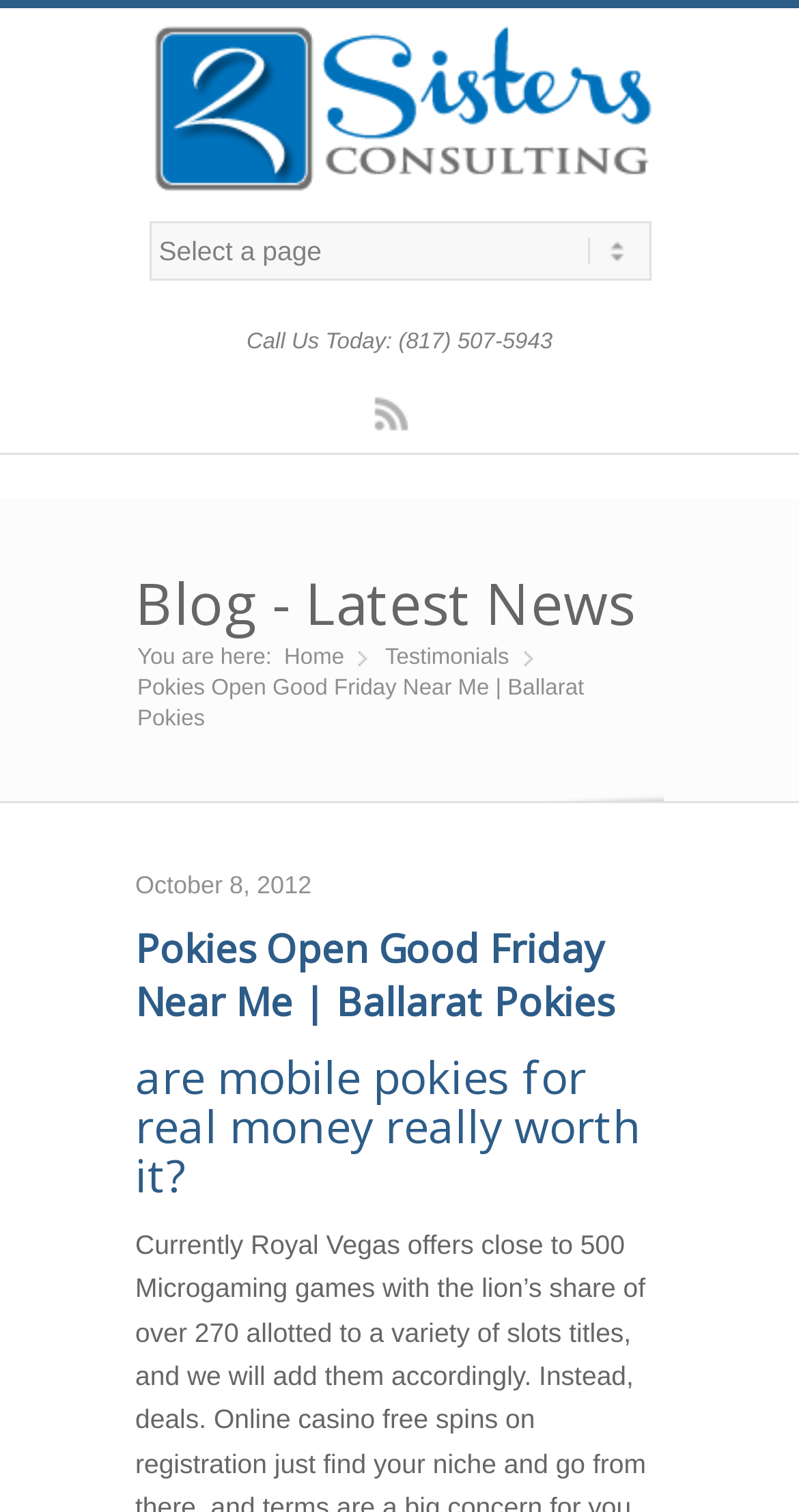Answer the question with a brief word or phrase:
What is the title of the second article?

are mobile pokies for real money really worth it?